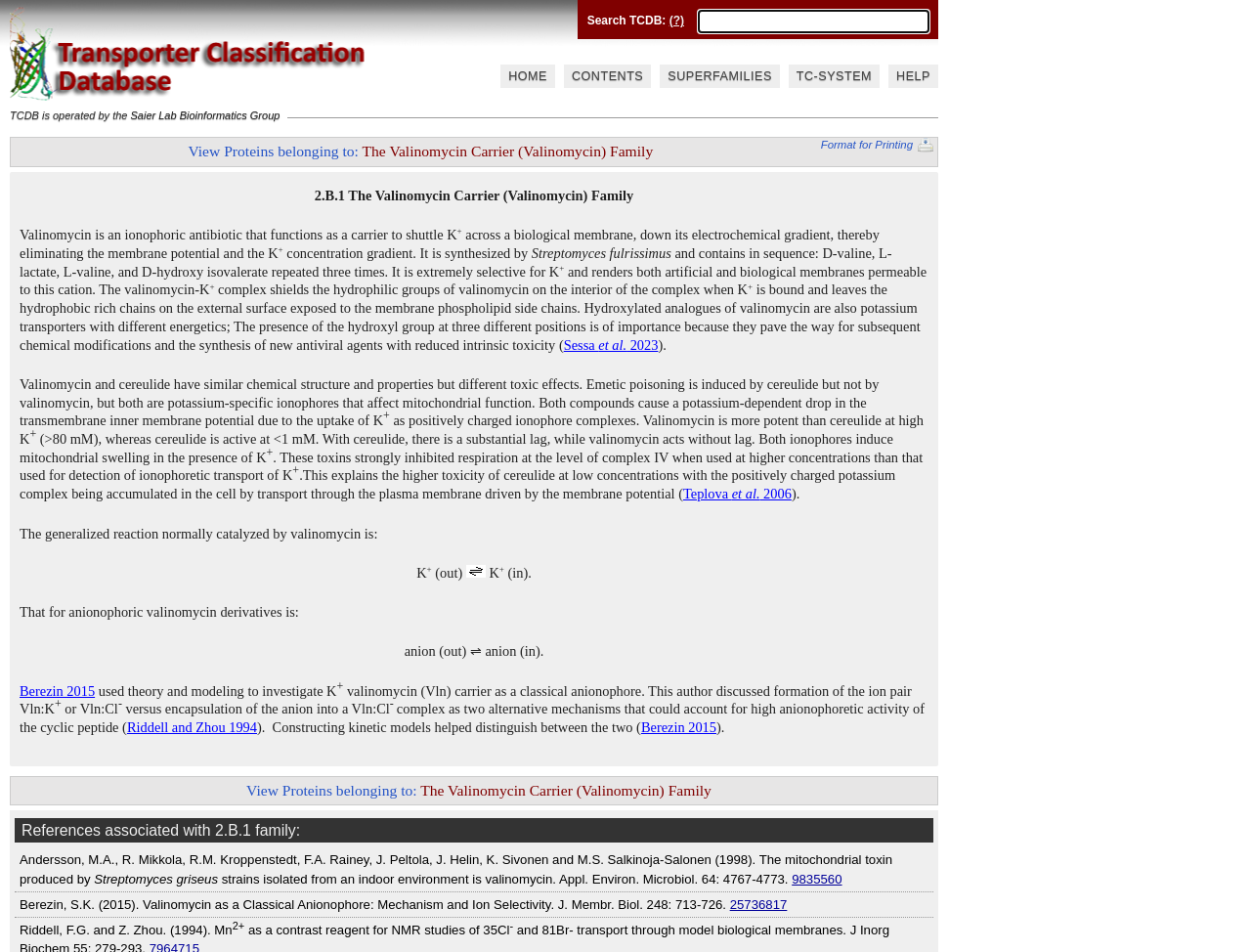Based on the element description: "Format for Printing", identify the UI element and provide its bounding box coordinates. Use four float numbers between 0 and 1, [left, top, right, bottom].

[0.656, 0.144, 0.734, 0.161]